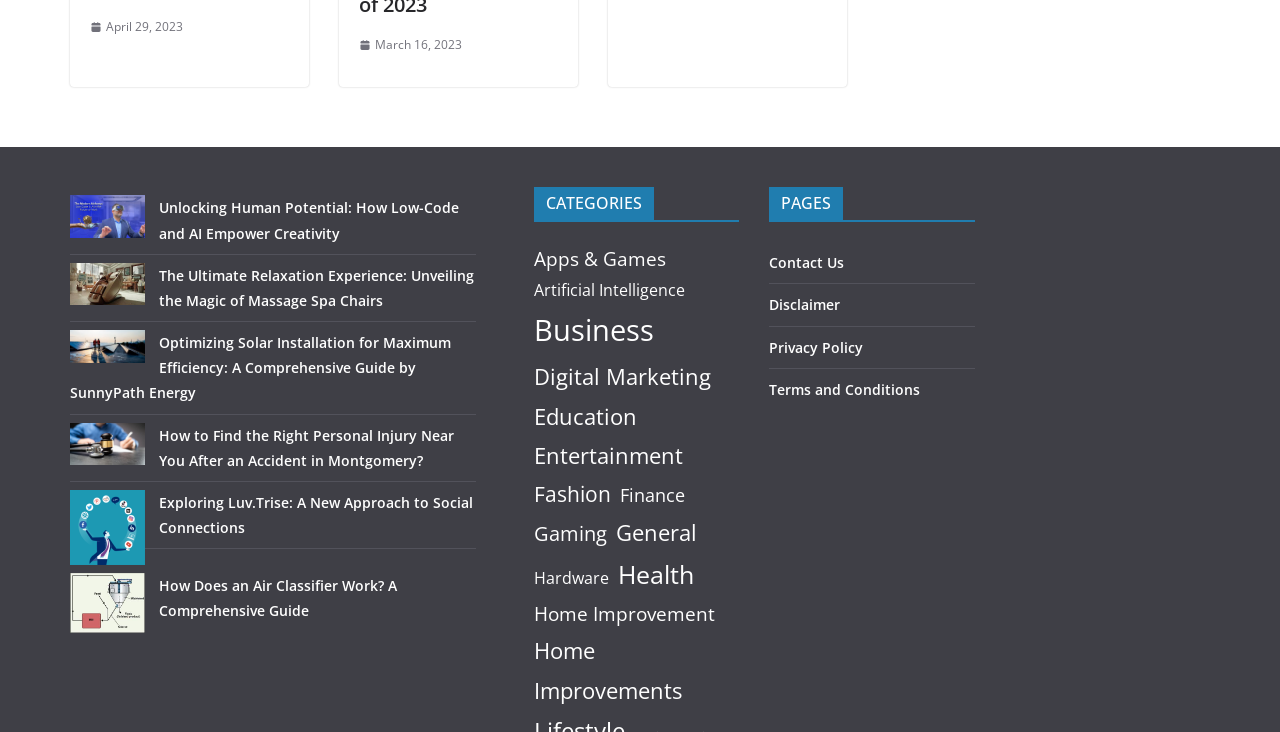Determine the bounding box coordinates for the HTML element described here: "Home Improvements".

[0.417, 0.862, 0.573, 0.971]